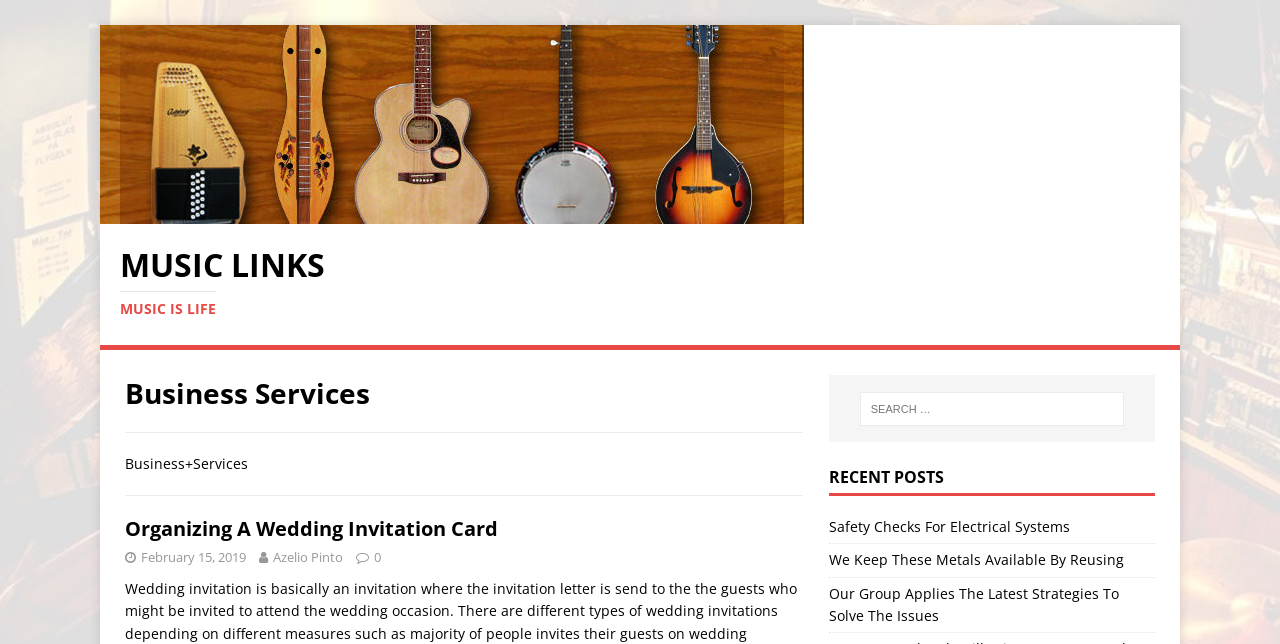Please provide a detailed answer to the question below by examining the image:
How many authors are mentioned on the webpage?

I can see only one author mentioned on the webpage, which is 'Azelio Pinto', who is linked to an article or post.